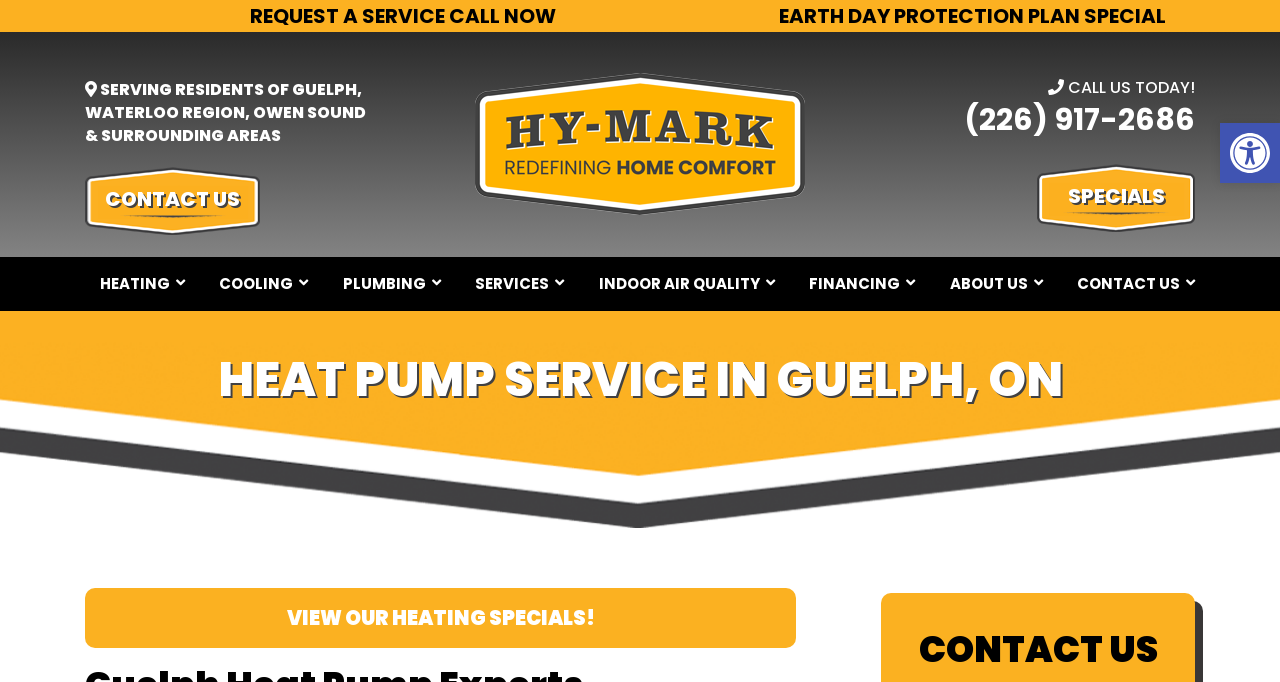Identify the bounding box coordinates for the UI element described as: "Services".

[0.36, 0.376, 0.441, 0.455]